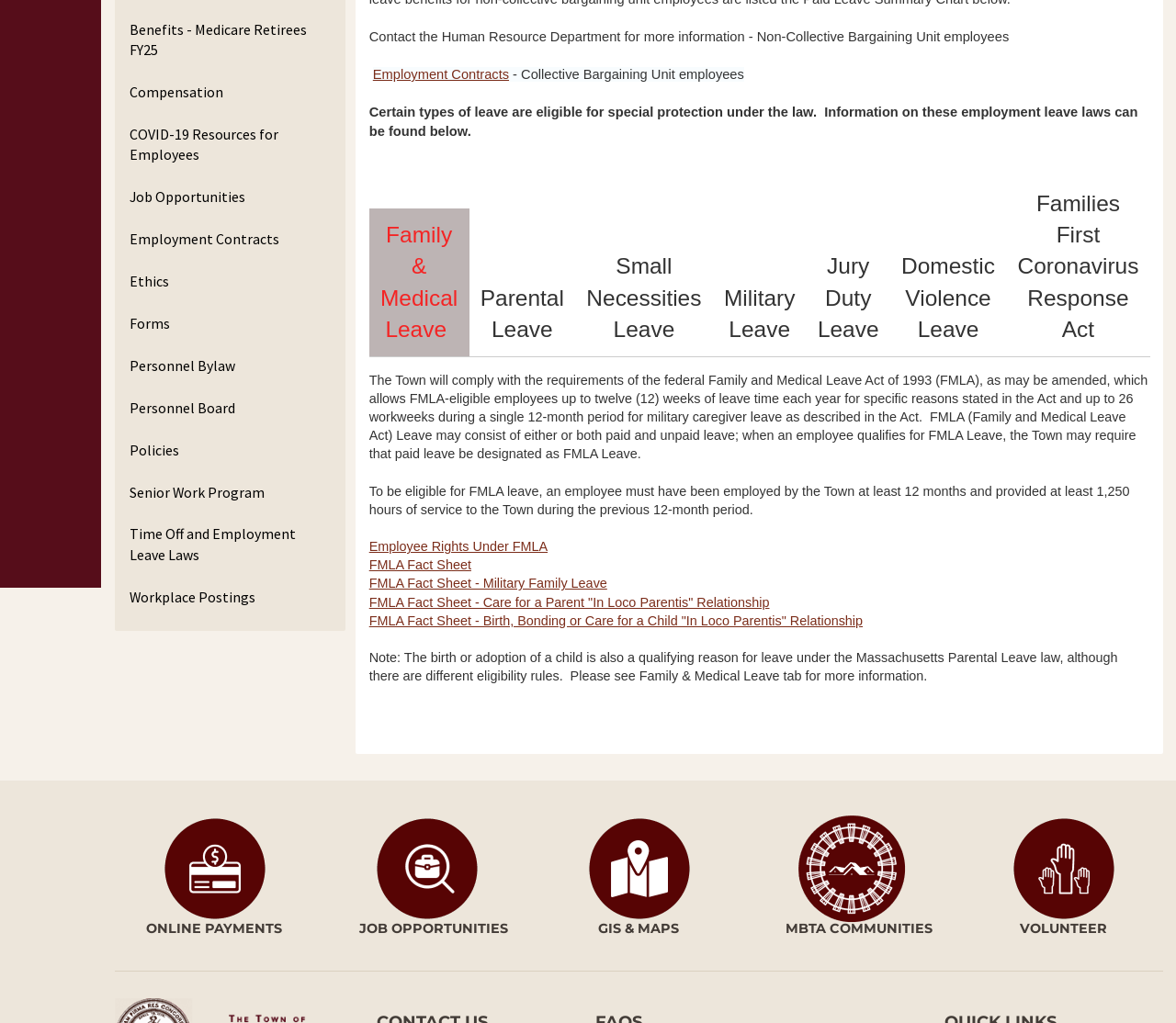Given the element description "Online Payments" in the screenshot, predict the bounding box coordinates of that UI element.

[0.098, 0.795, 0.267, 0.917]